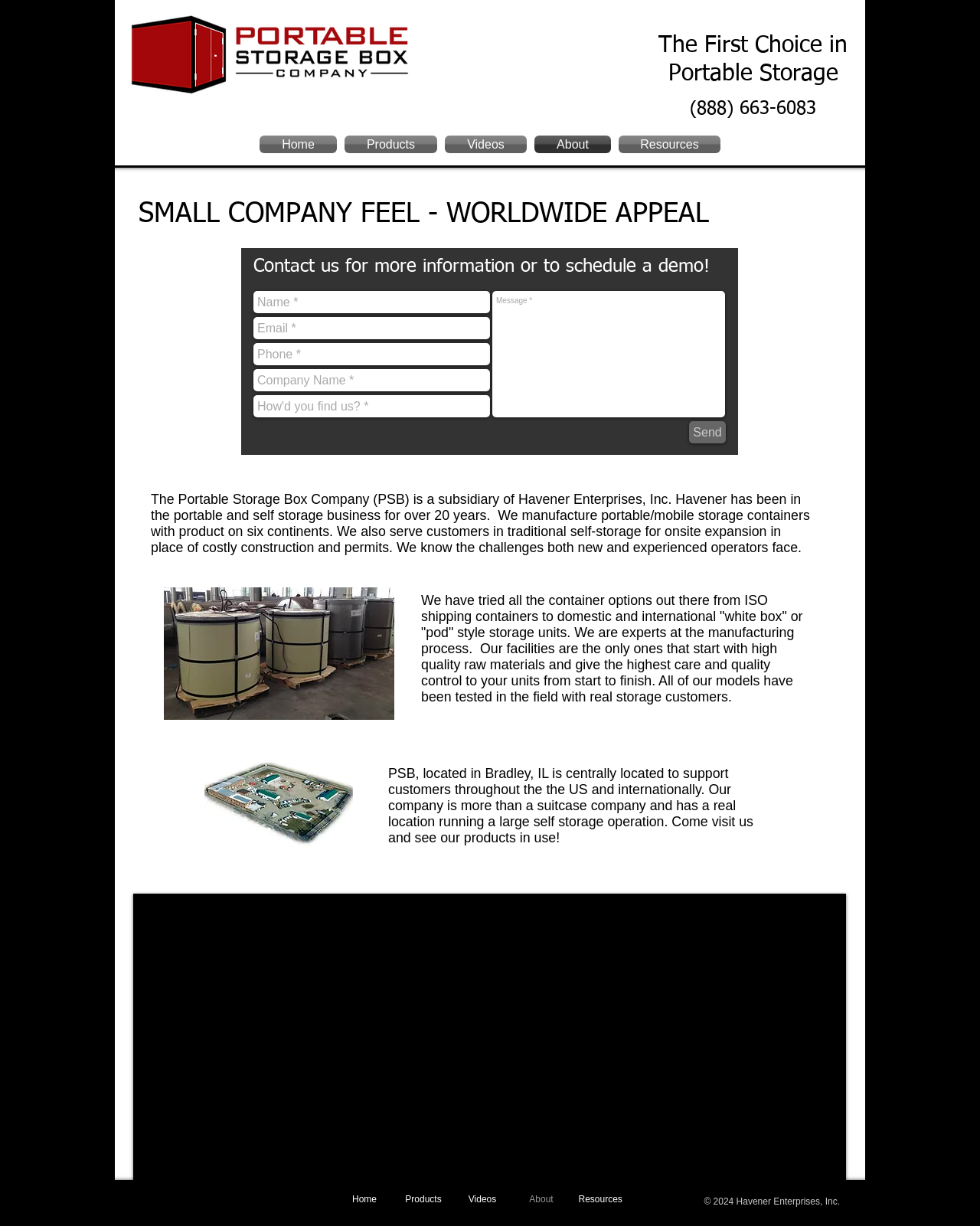Determine the bounding box coordinates of the clickable region to execute the instruction: "View the Google Maps". The coordinates should be four float numbers between 0 and 1, denoted as [left, top, right, bottom].

[0.136, 0.729, 0.863, 0.965]